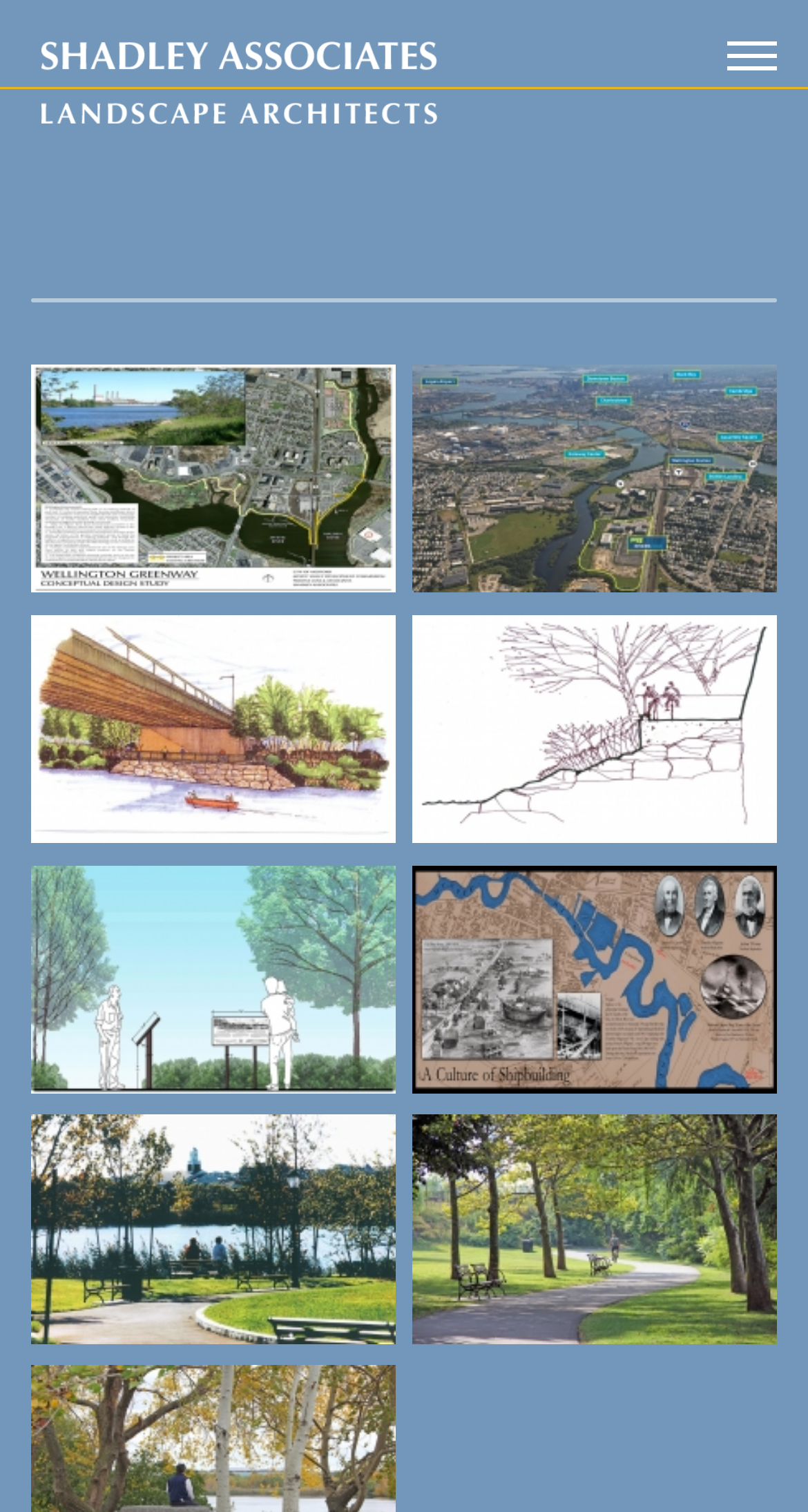Locate the bounding box coordinates of the item that should be clicked to fulfill the instruction: "Click on 'Next Post'".

None